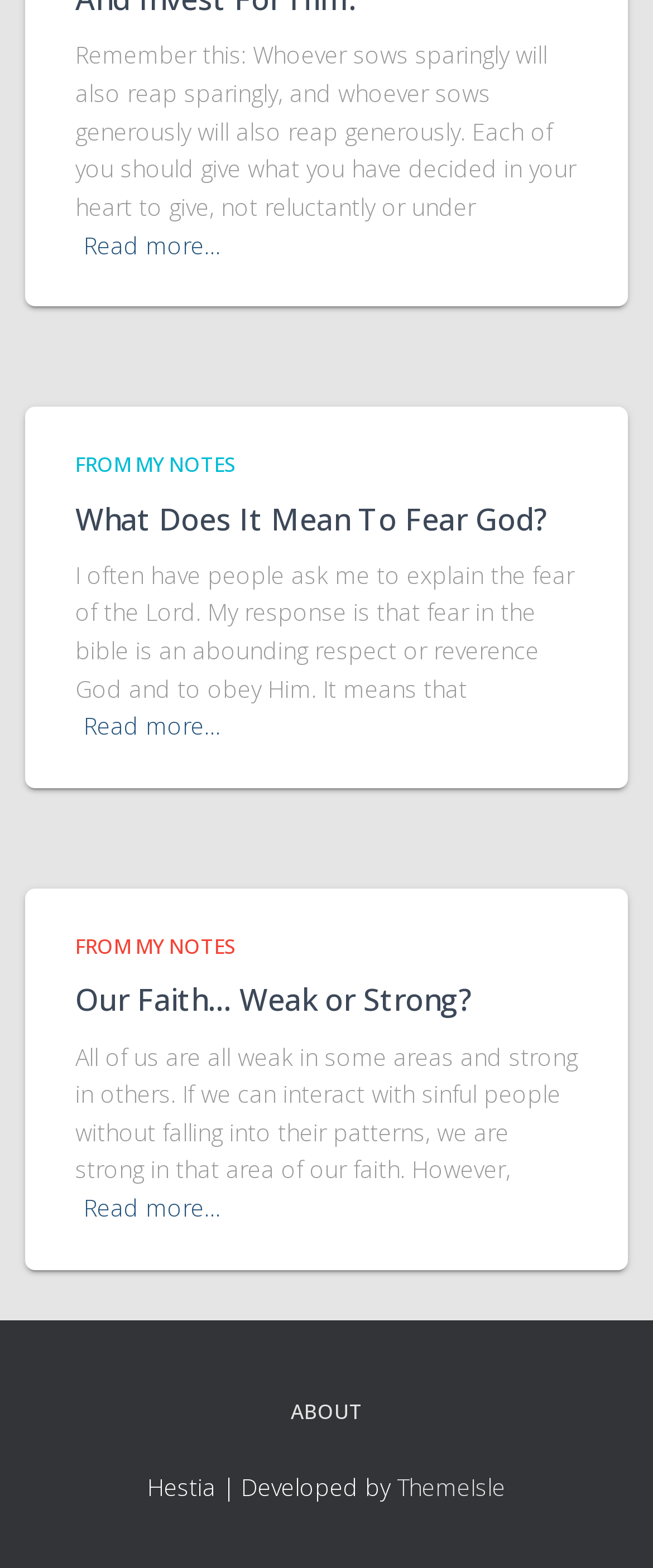How many 'Read more…' links are there?
Based on the image, provide your answer in one word or phrase.

3